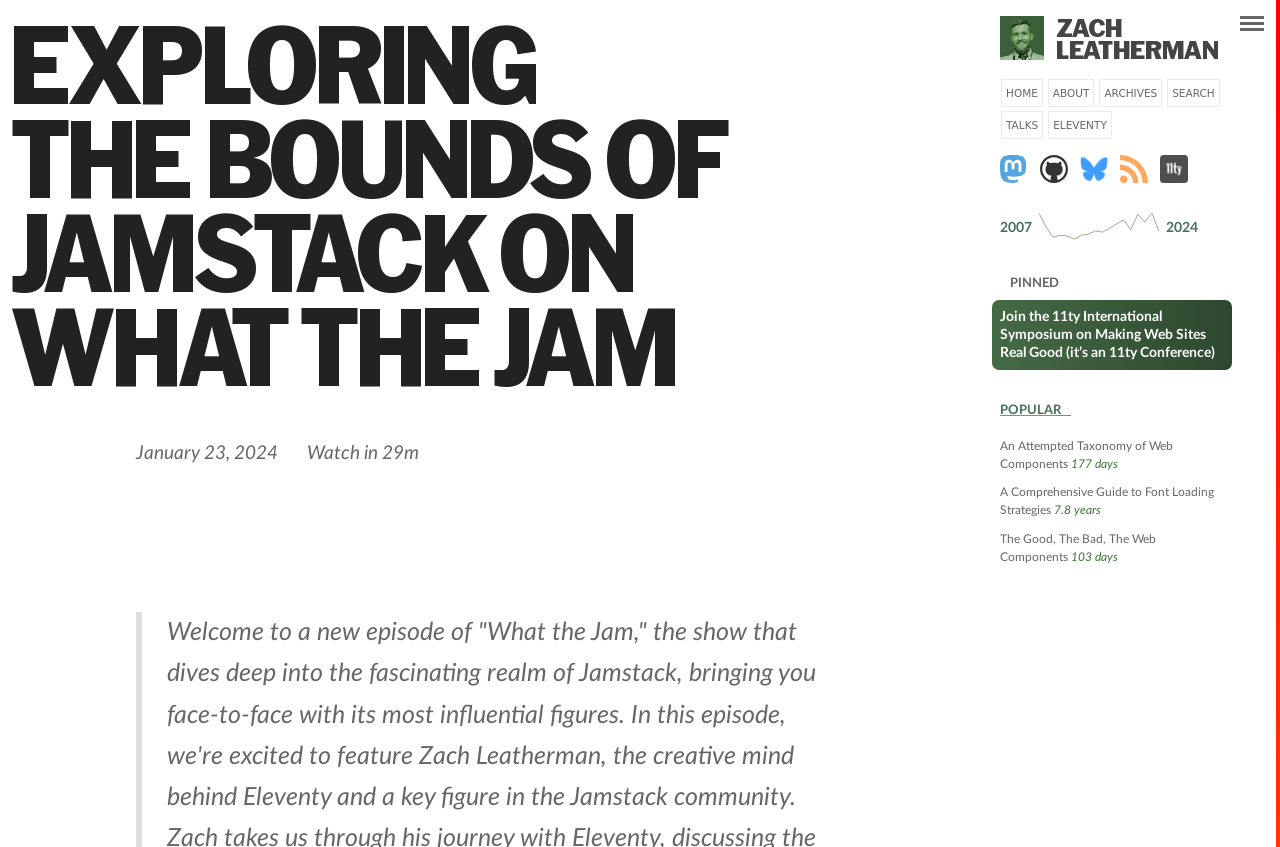What is the topic of the pinned post?
Could you answer the question with a detailed and thorough explanation?

The pinned post is about the 11ty International Symposium on Making Web Sites Real Good, as indicated by the link 'Join the 11ty International Symposium on Making Web Sites Real Good (it’s an 11ty Conference)'.